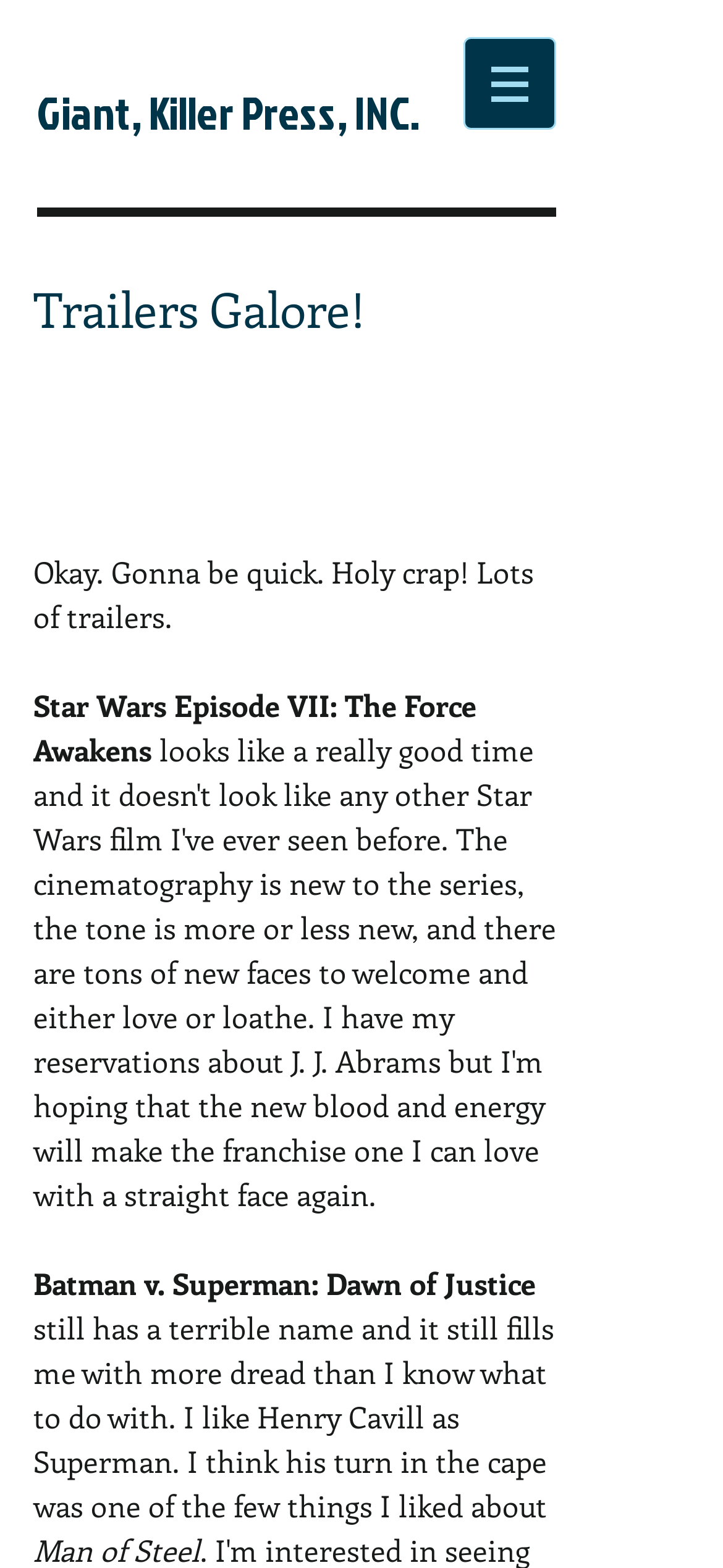Generate a detailed explanation of the webpage's features and information.

The webpage is titled "Trailers Galore!" and features a heading at the top left corner with the text "Giant, Killer Press, INC.". Below this heading, there is a navigation menu labeled "Site" at the top right corner, which contains a button with an image and a dropdown menu.

The main content of the webpage is divided into sections, with a large heading "Trailers Galore!" at the top. Below this heading, there are several paragraphs of text. The first paragraph starts with "Okay. Gonna be quick. Holy crap! Lots of trailers." and is followed by a mention of the movie "Star Wars Episode VII: The Force Awakens". 

Further down, there is another paragraph discussing "Batman v. Superman: Dawn of Justice", expressing negative sentiments towards the movie's title and plot, but praising Henry Cavill's performance as Superman. The text is arranged in a vertical column, with each paragraph stacked below the previous one.